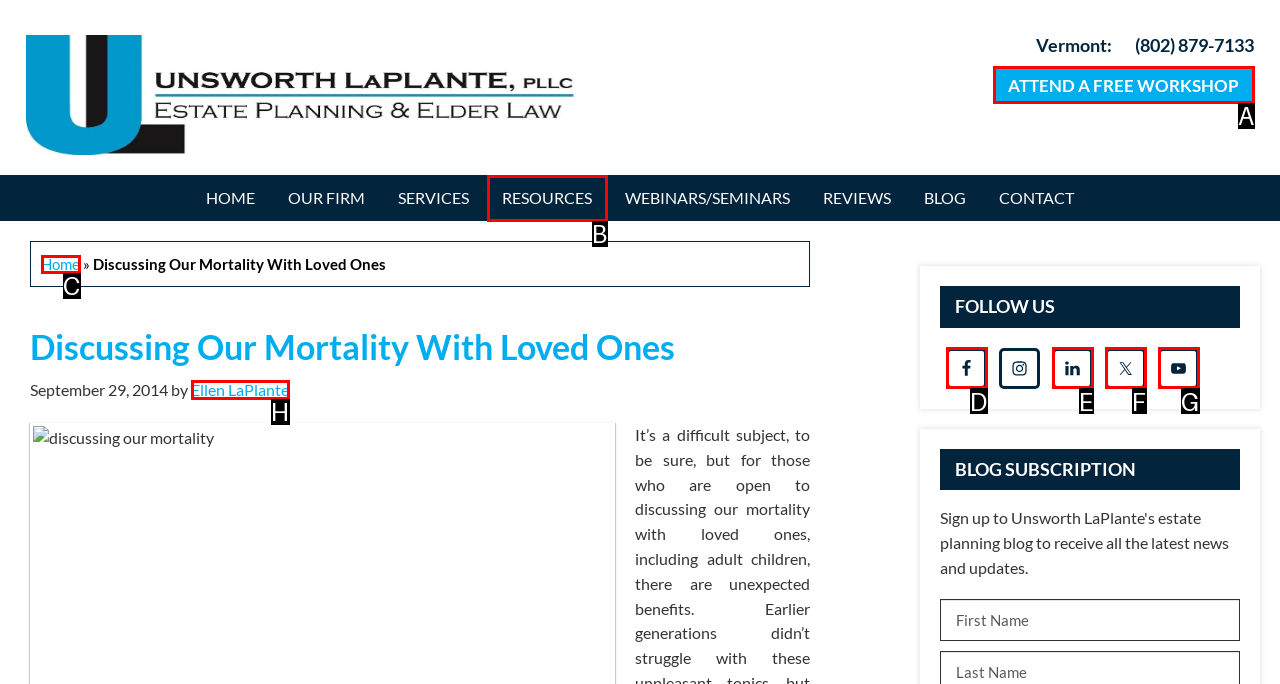Select the correct UI element to complete the task: Attend a free workshop
Please provide the letter of the chosen option.

A